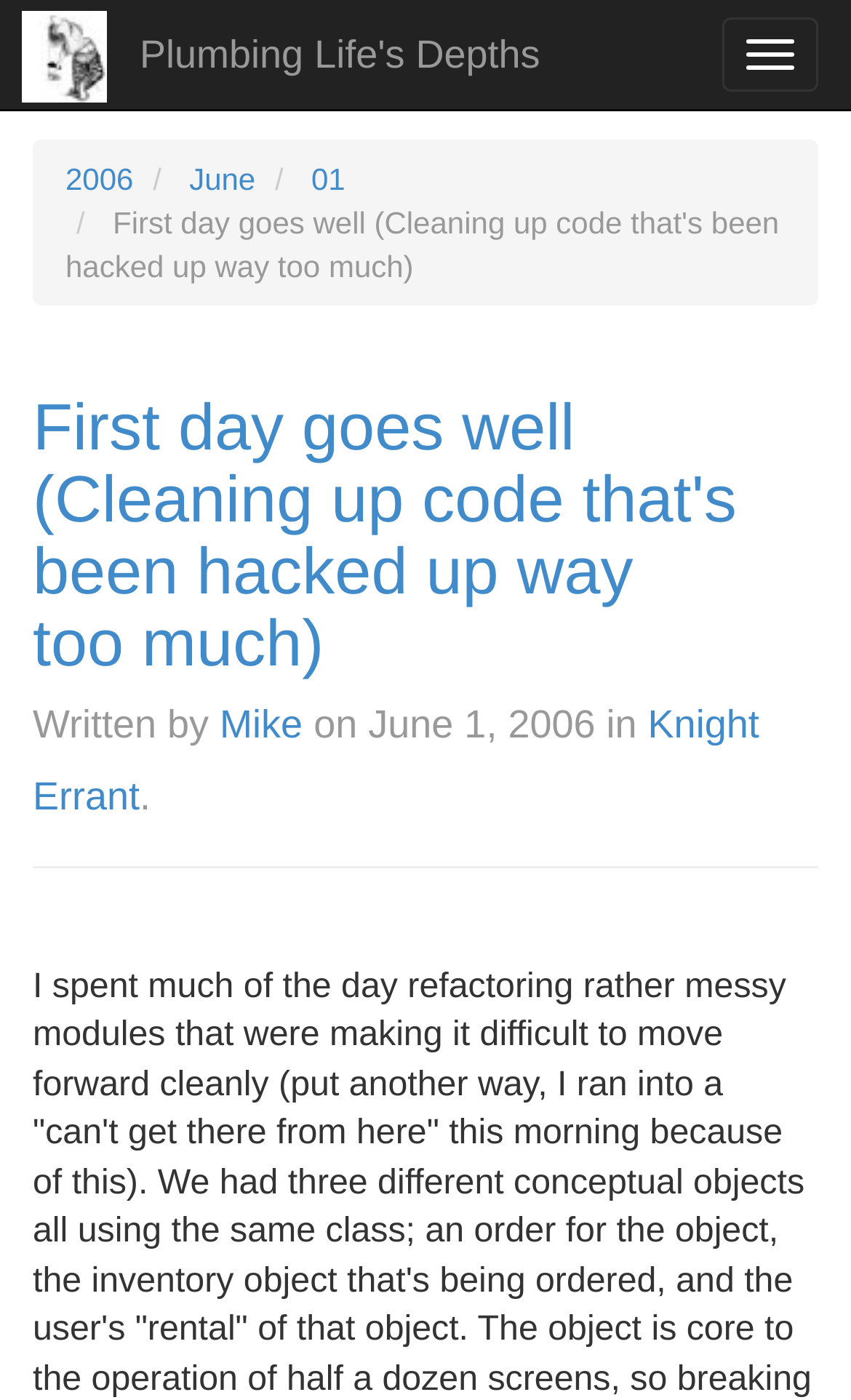From the element description: "Toggle navigation", extract the bounding box coordinates of the UI element. The coordinates should be expressed as four float numbers between 0 and 1, in the order [left, top, right, bottom].

[0.849, 0.012, 0.962, 0.065]